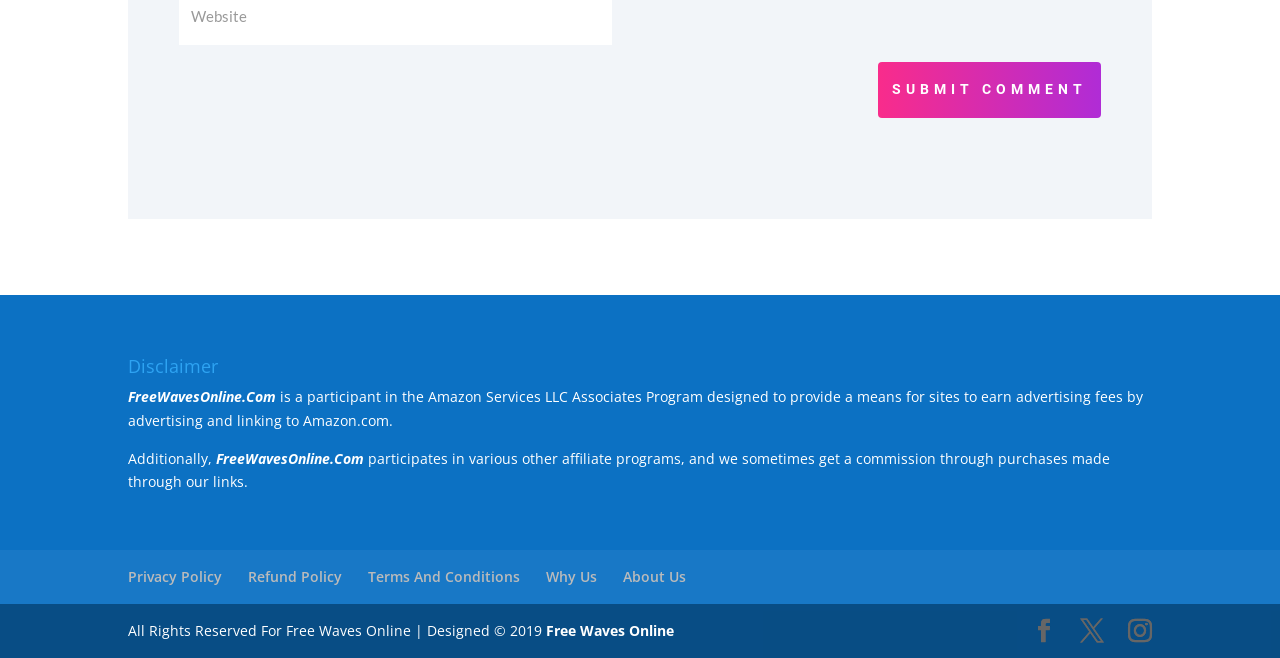Use a single word or phrase to answer the question:
What is the purpose of the affiliate programs?

To earn advertising fees